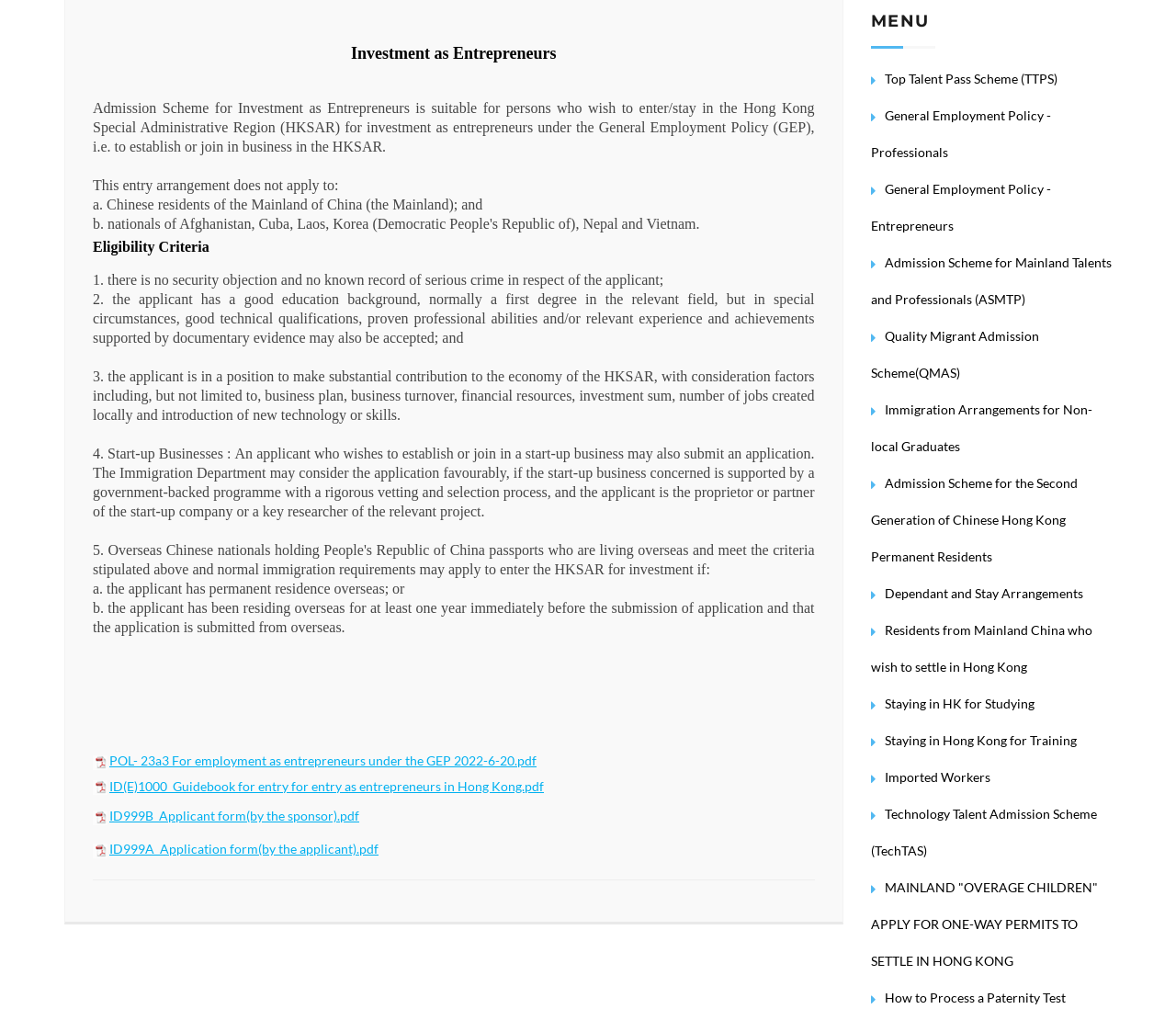Extract the bounding box for the UI element that matches this description: "Imported Workers".

[0.74, 0.762, 0.842, 0.777]